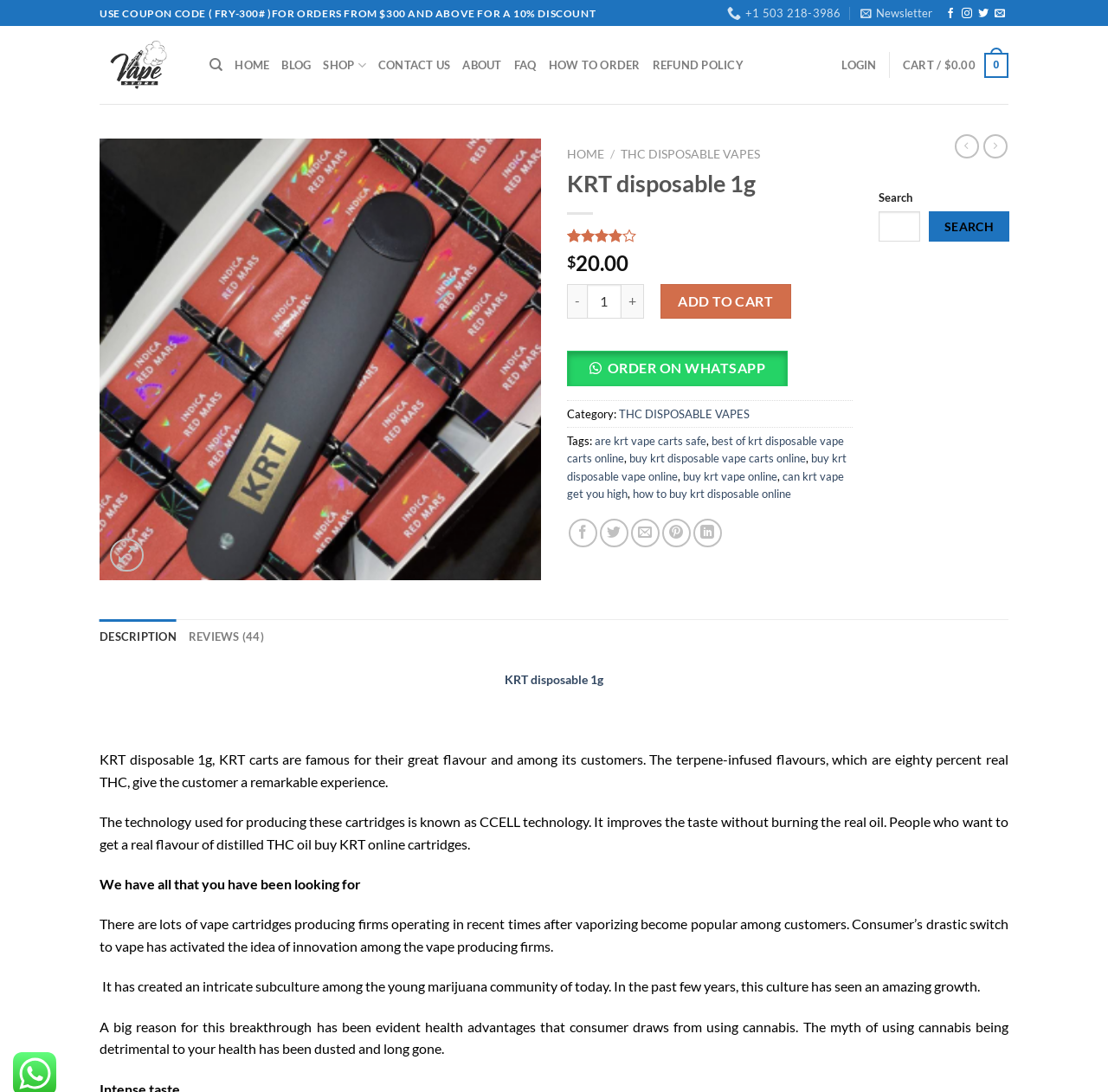Respond with a single word or phrase to the following question:
What is the technology used for producing KRT cartridges?

CCELL technology